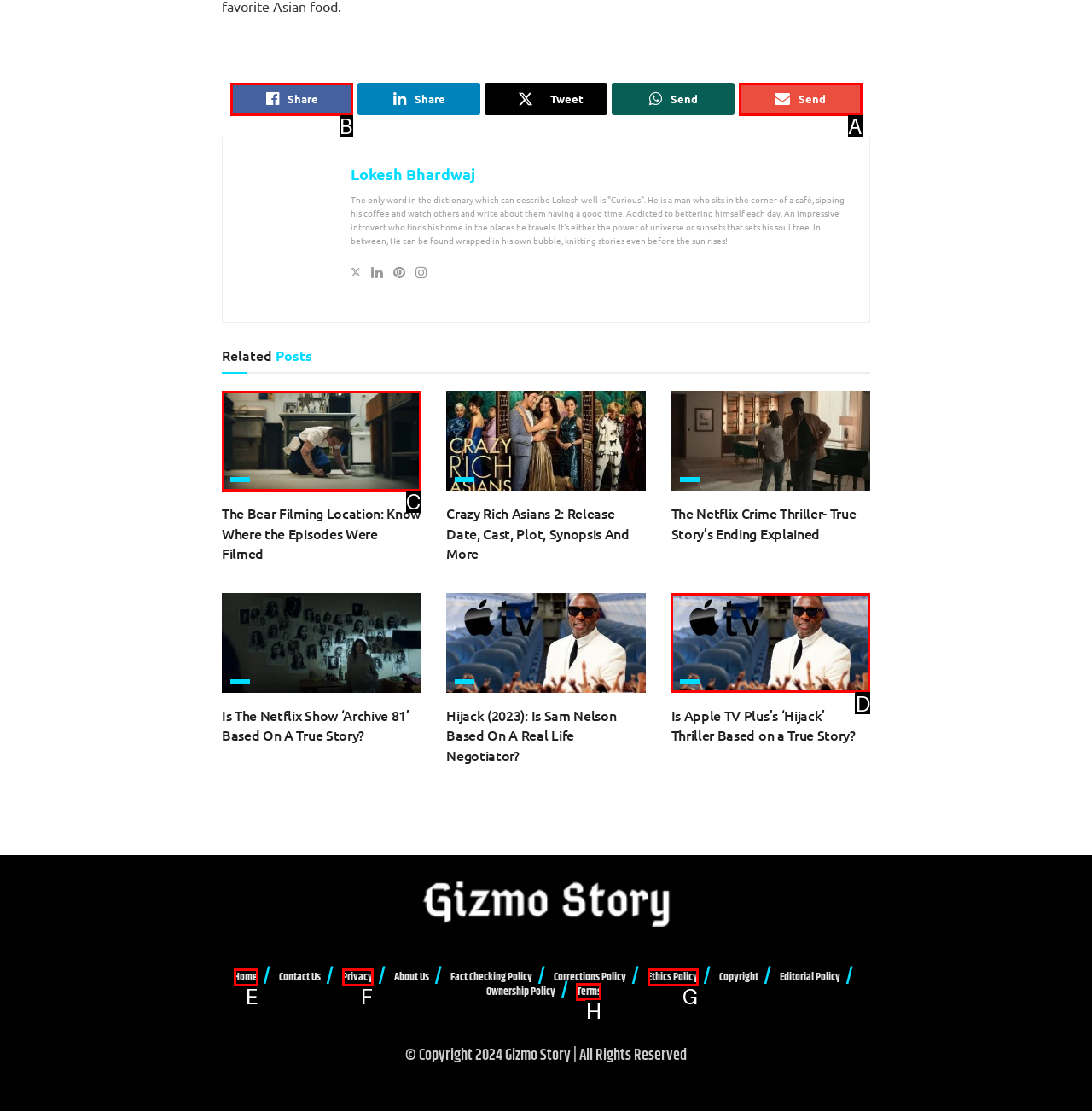Determine the letter of the UI element I should click on to complete the task: Share on social media from the provided choices in the screenshot.

B